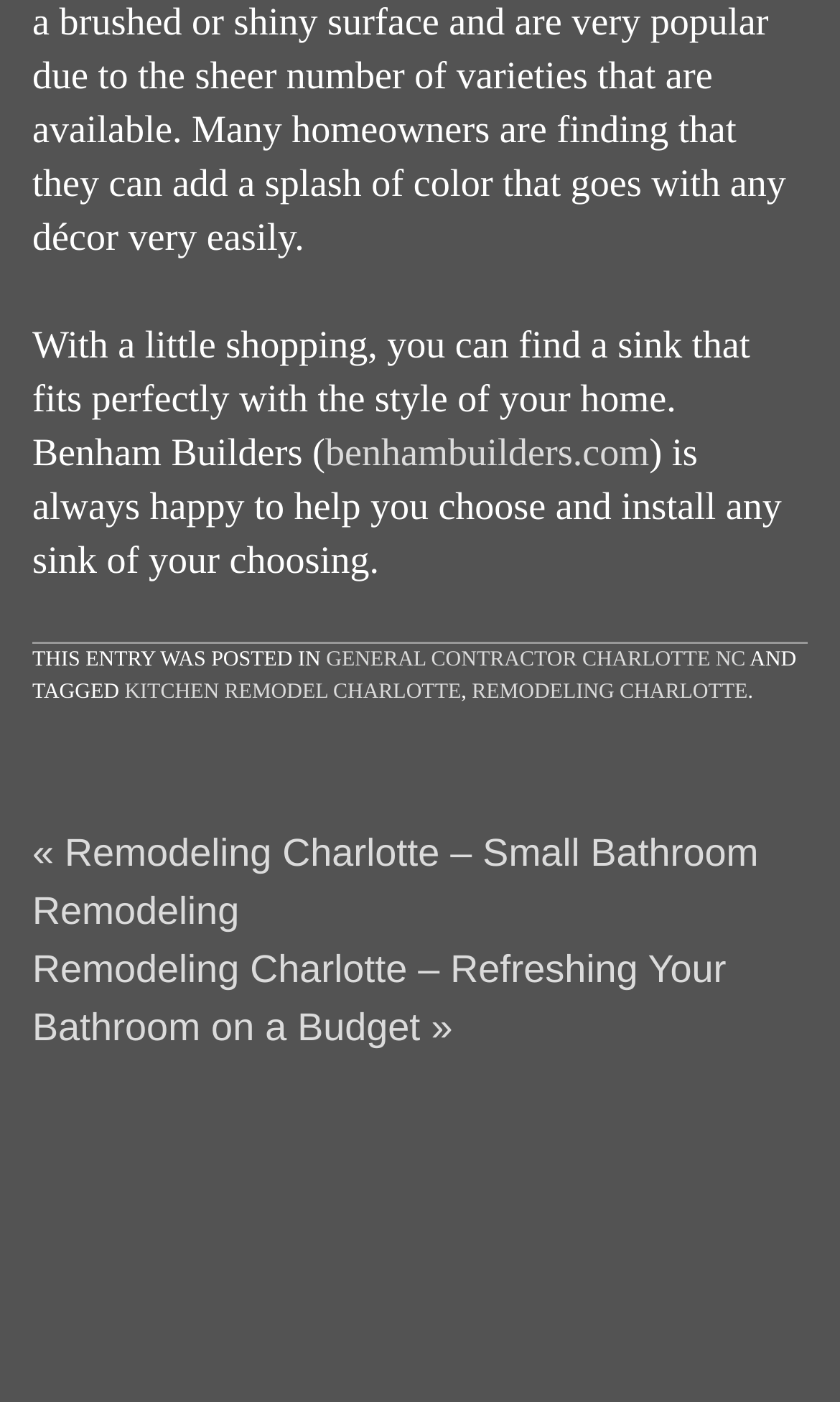Based on the provided description, "benhambuilders.com", find the bounding box of the corresponding UI element in the screenshot.

[0.387, 0.308, 0.773, 0.339]